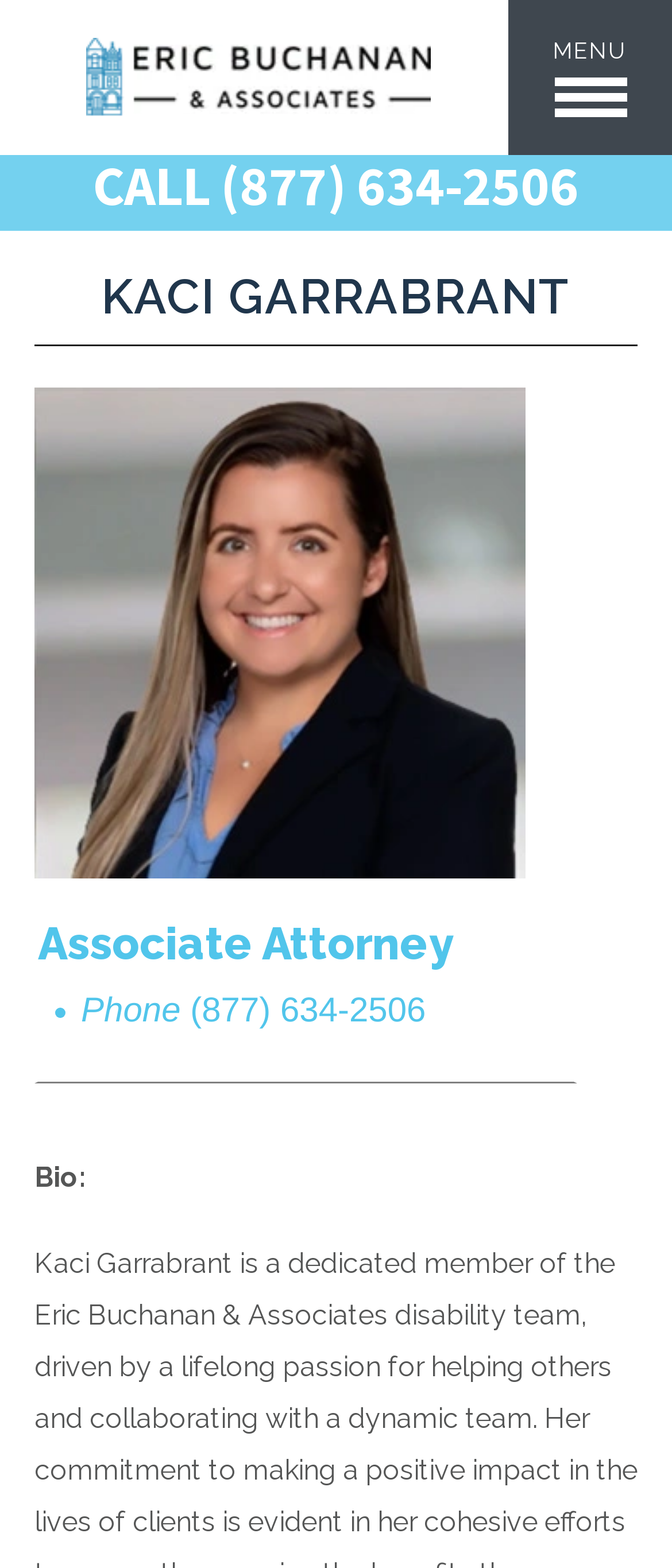What is the purpose of the 'MENU' button?
Using the image, give a concise answer in the form of a single word or short phrase.

To navigate the website